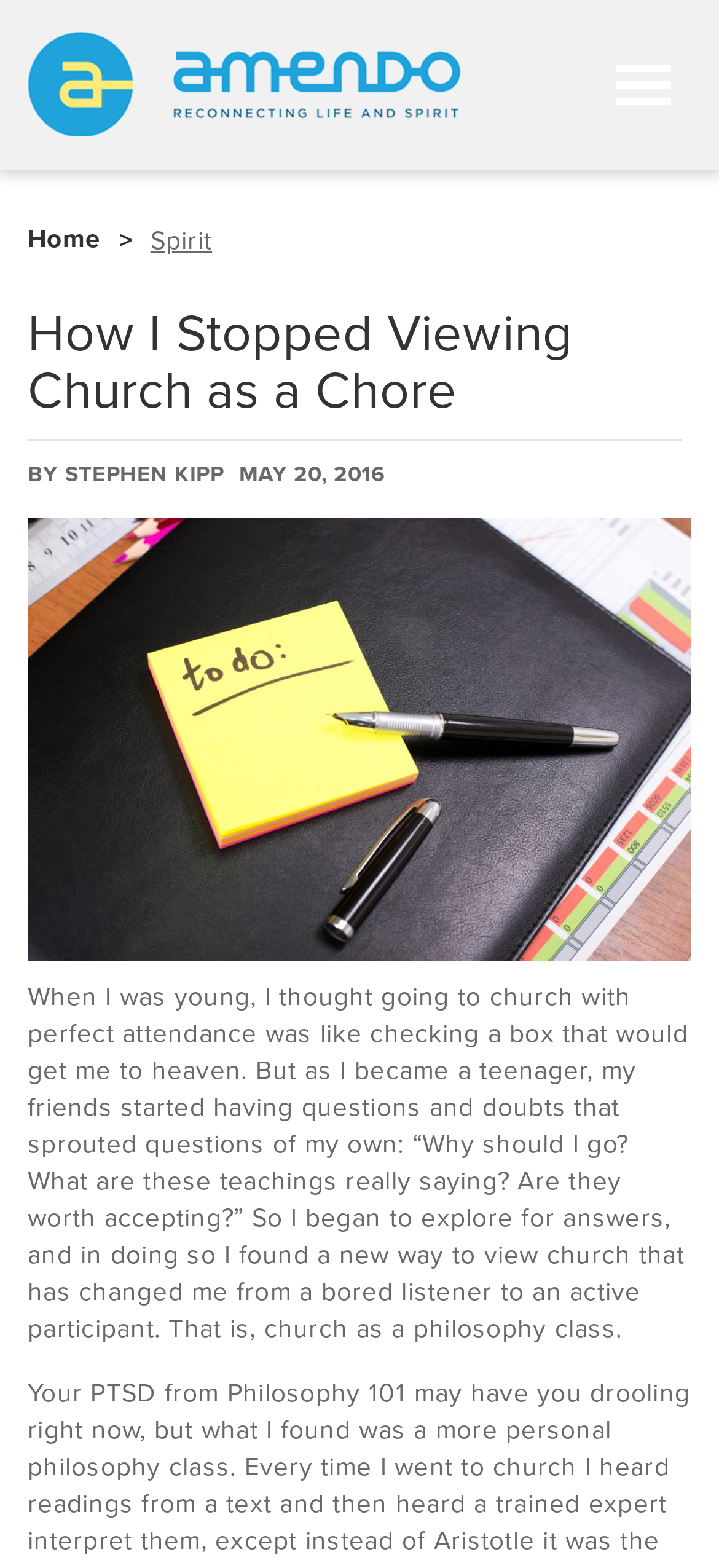Given the element description Home, specify the bounding box coordinates of the corresponding UI element in the format (top-left x, top-left y, bottom-right x, bottom-right y). All values must be between 0 and 1.

[0.038, 0.143, 0.14, 0.163]